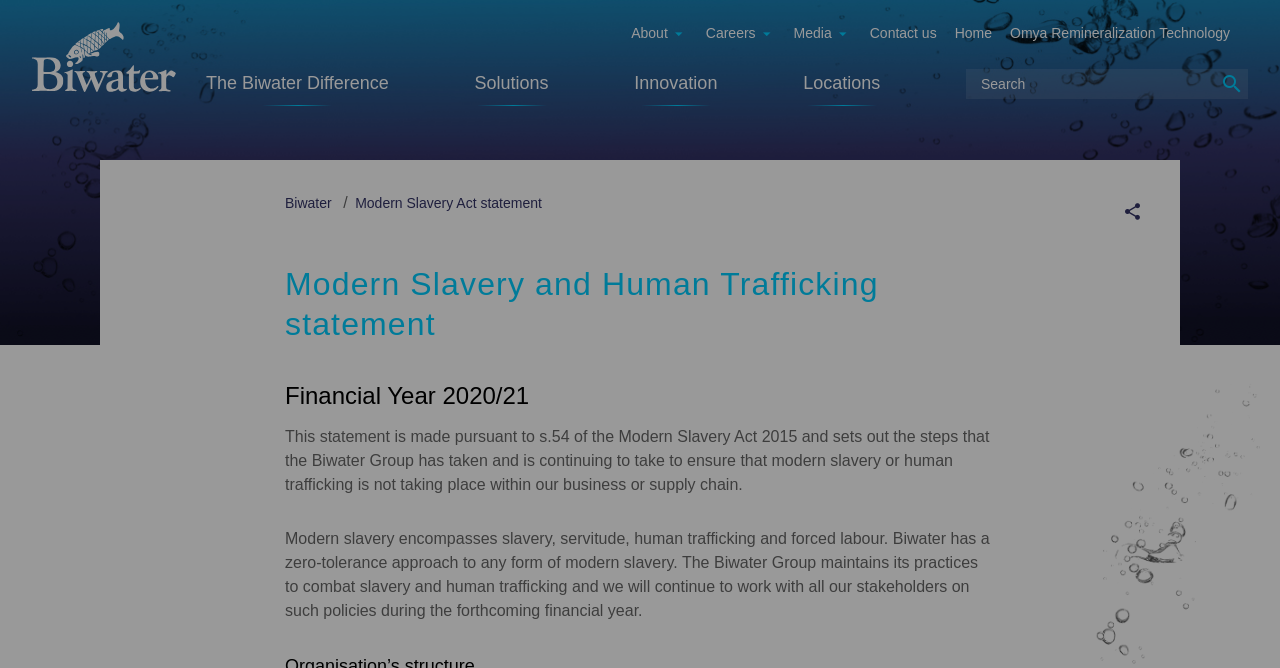Please specify the bounding box coordinates of the clickable section necessary to execute the following command: "Search for something".

[0.755, 0.103, 0.975, 0.148]